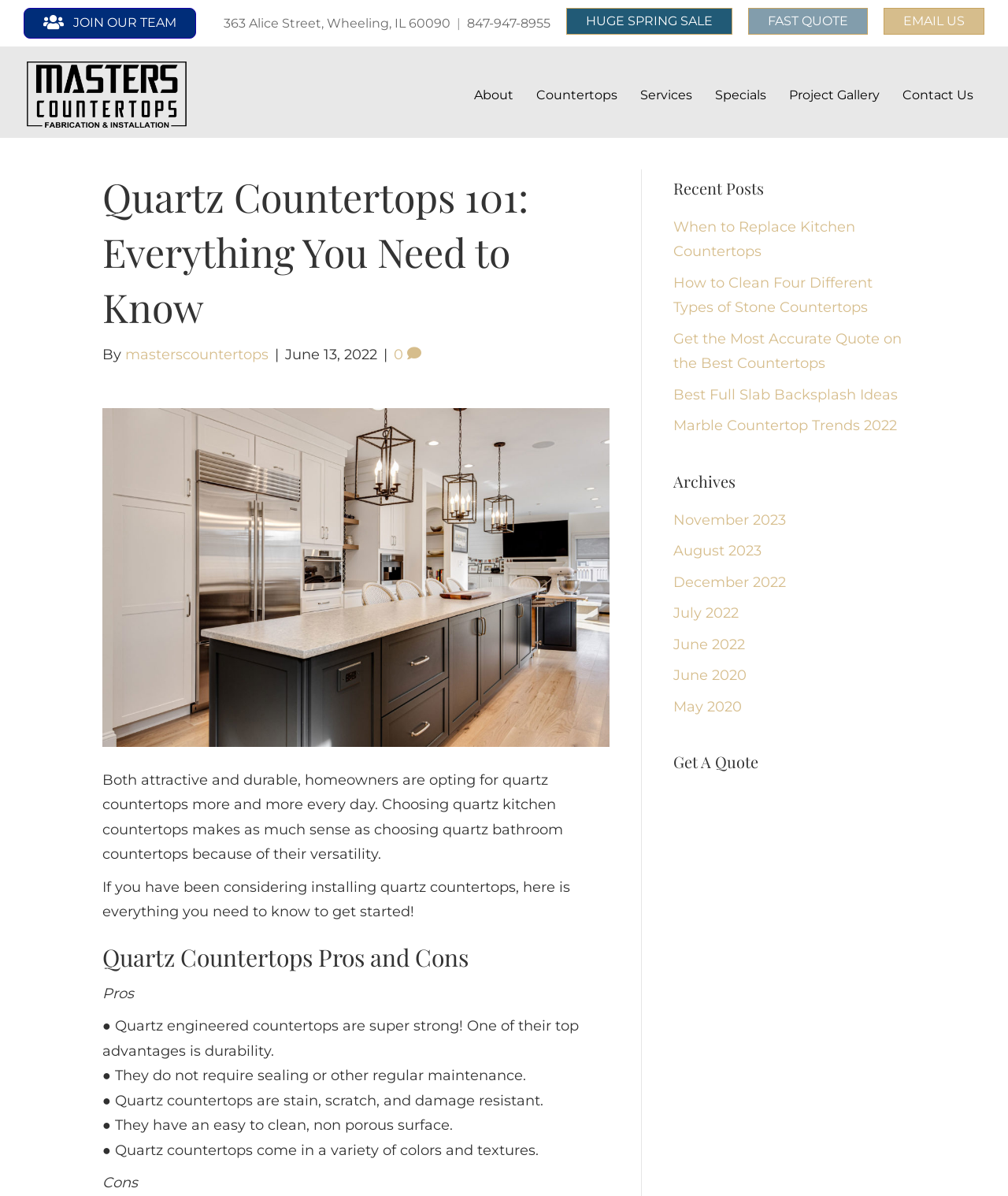Using the information in the image, give a comprehensive answer to the question: 
What is the advantage of quartz countertops mentioned in the webpage?

According to the webpage, one of the advantages of quartz countertops is that they are super strong and durable, which is mentioned in the section 'Quartz Countertops Pros and Cons'.